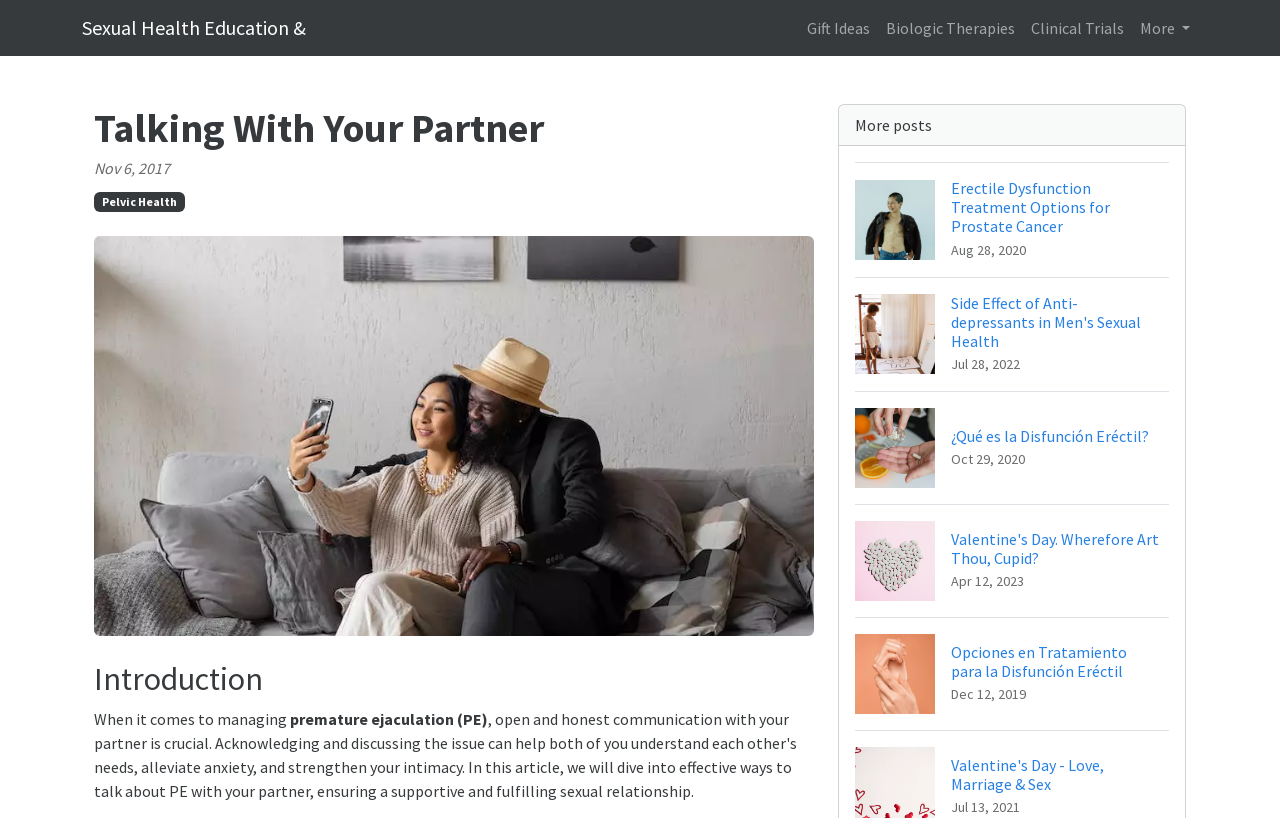Locate the bounding box coordinates of the clickable element to fulfill the following instruction: "Click on the 'Erectile Dysfunction Treatment Options for Prostate Cancer' link". Provide the coordinates as four float numbers between 0 and 1 in the format [left, top, right, bottom].

[0.668, 0.198, 0.913, 0.338]